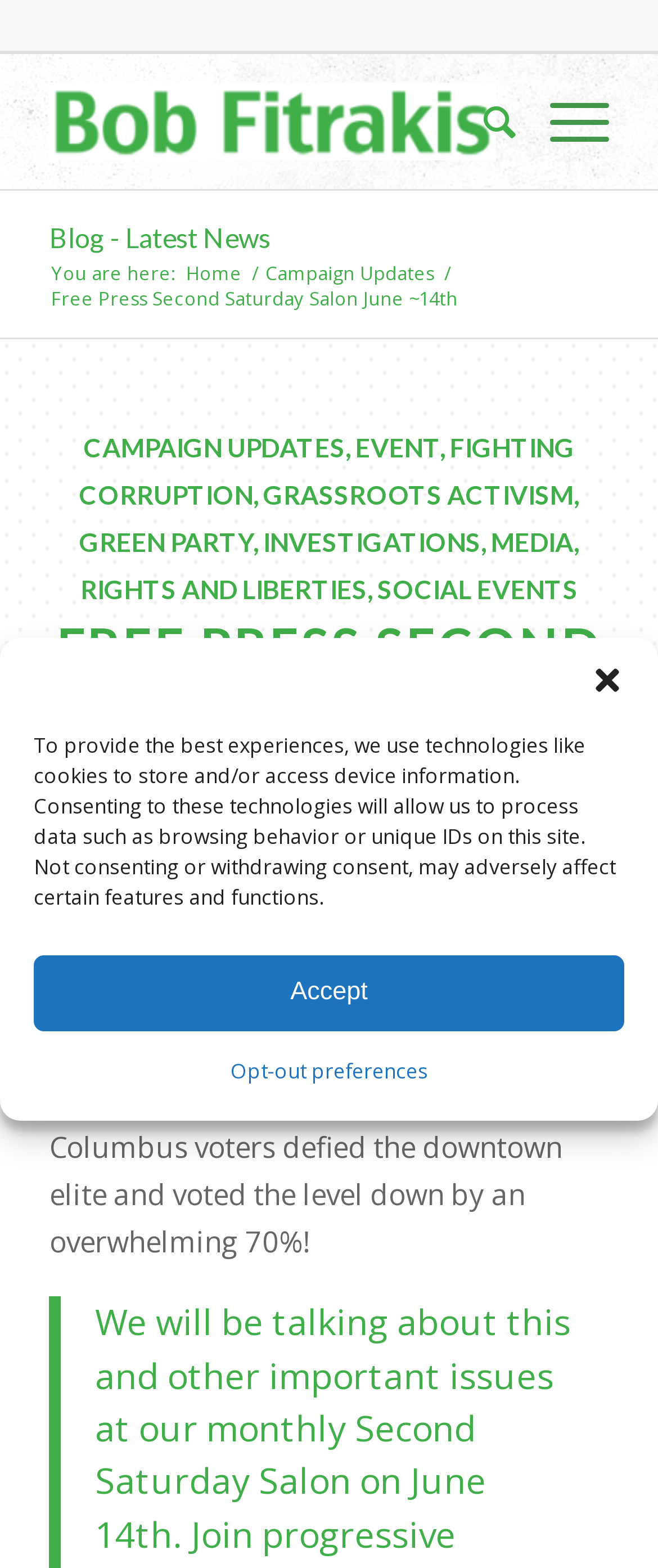Could you locate the bounding box coordinates for the section that should be clicked to accomplish this task: "Contact us".

None